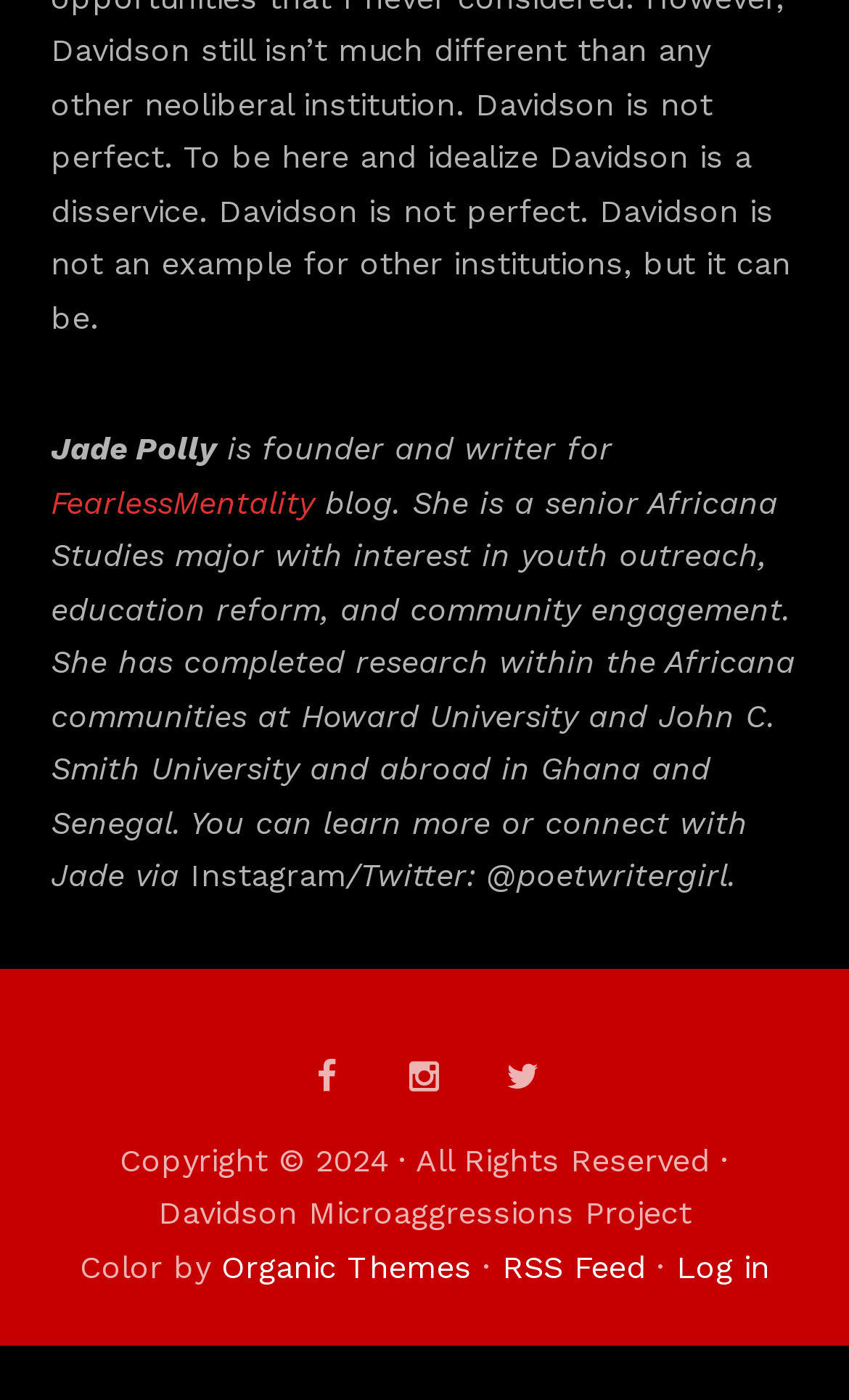Based on the image, give a detailed response to the question: How can you connect with Jade?

The answer can be found in the StaticText elements with the text 'Instagram' and '/Twitter: @poetwritergirl.' which provide information on how to connect with Jade.